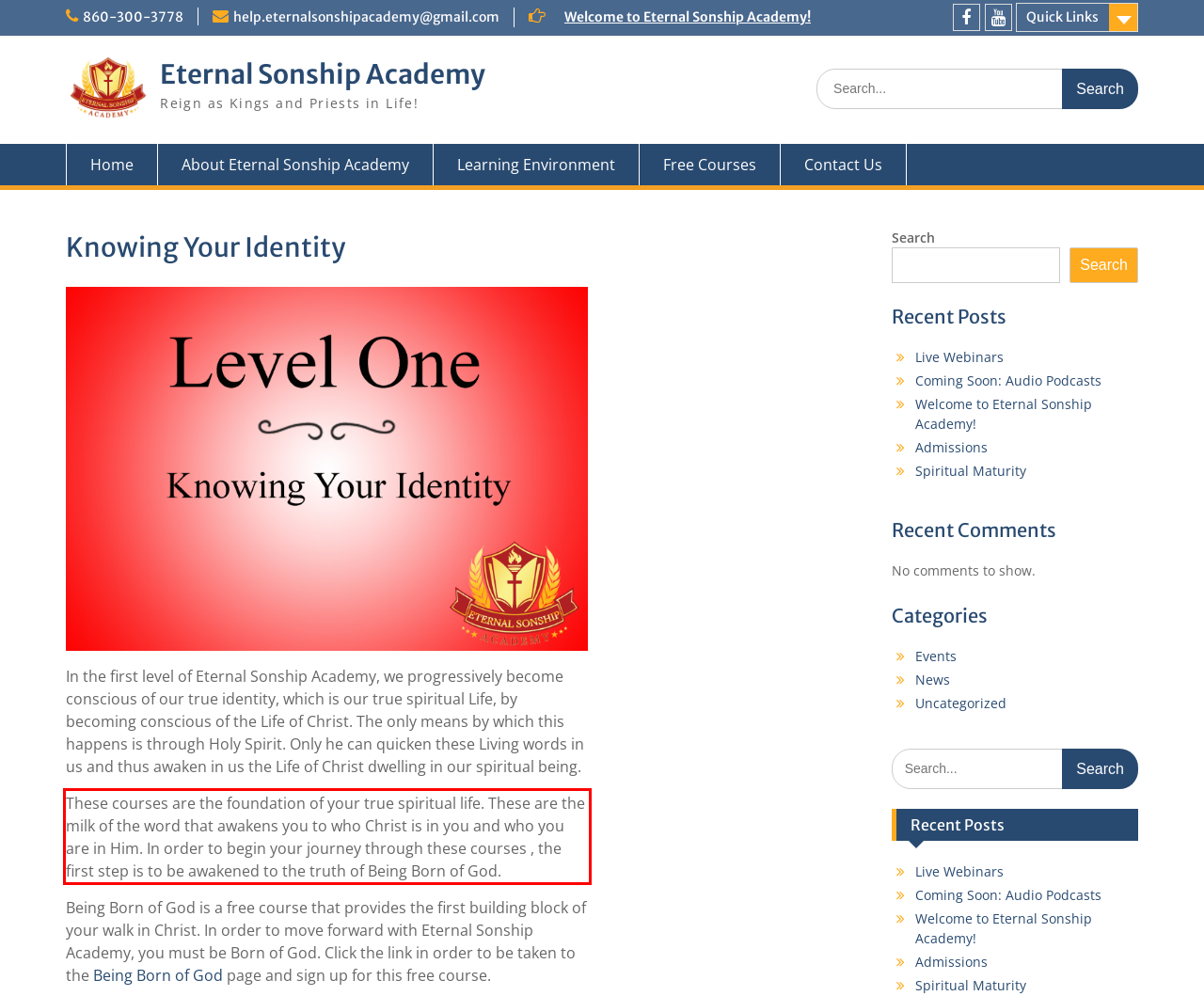Within the provided webpage screenshot, find the red rectangle bounding box and perform OCR to obtain the text content.

These courses are the foundation of your true spiritual life. These are the milk of the word that awakens you to who Christ is in you and who you are in Him. In order to begin your journey through these courses , the first step is to be awakened to the truth of Being Born of God.